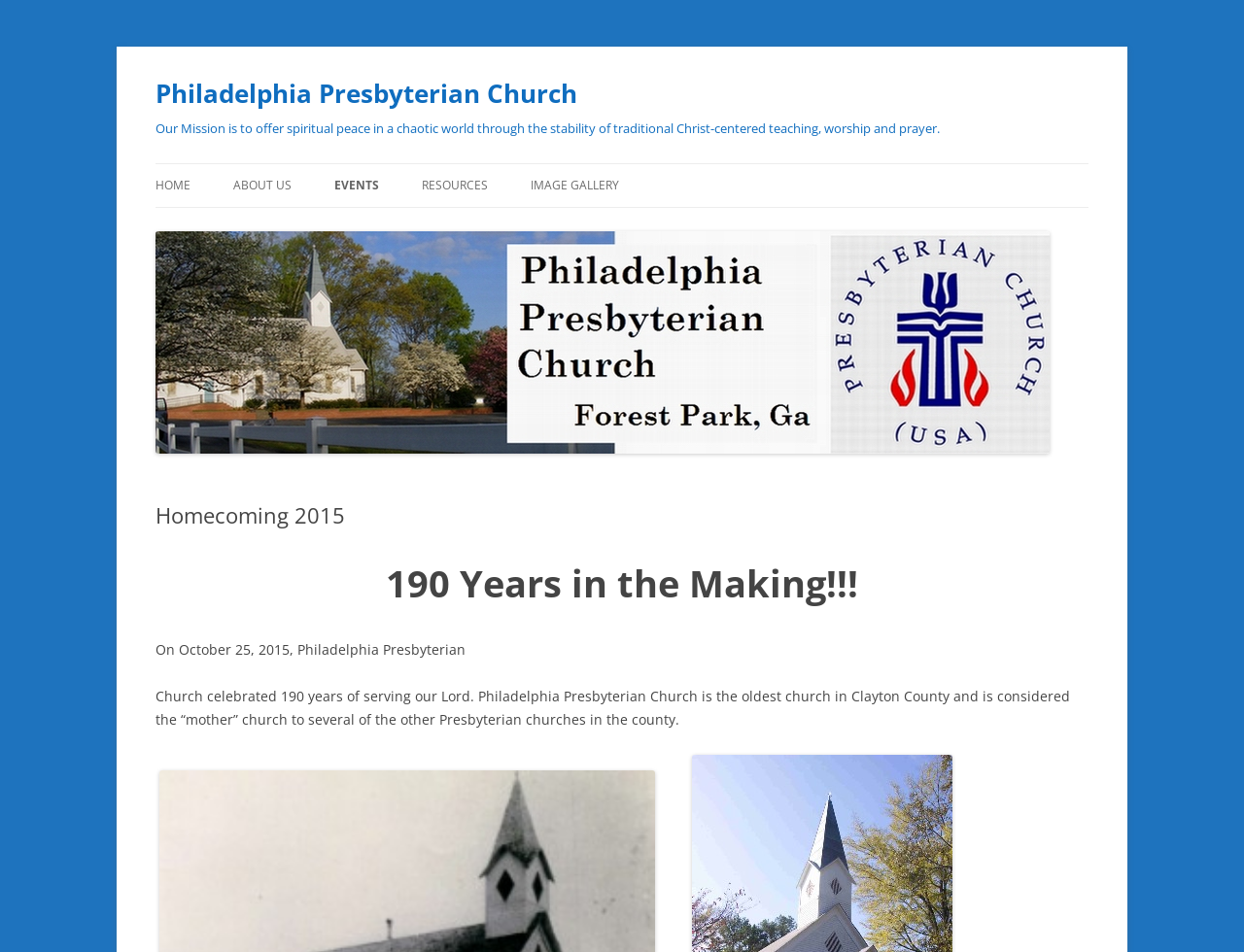Please identify the coordinates of the bounding box for the clickable region that will accomplish this instruction: "Click the HOME link".

[0.125, 0.172, 0.153, 0.218]